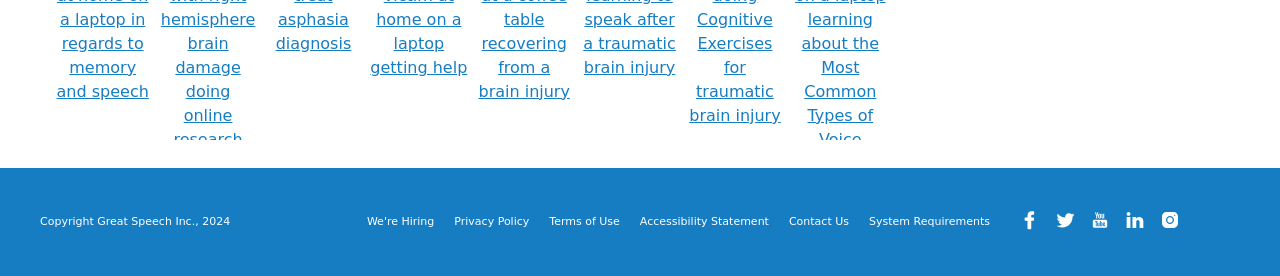Could you indicate the bounding box coordinates of the region to click in order to complete this instruction: "read about a woman with right hemisphere brain damage".

[0.125, 0.143, 0.201, 0.211]